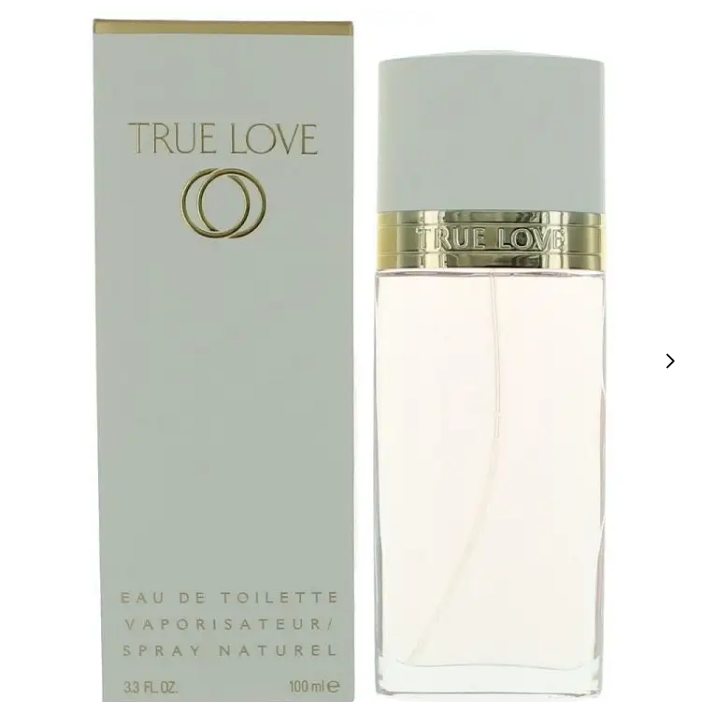Use a single word or phrase to answer this question: 
What is the size of the Eau de Toilette?

100 ml